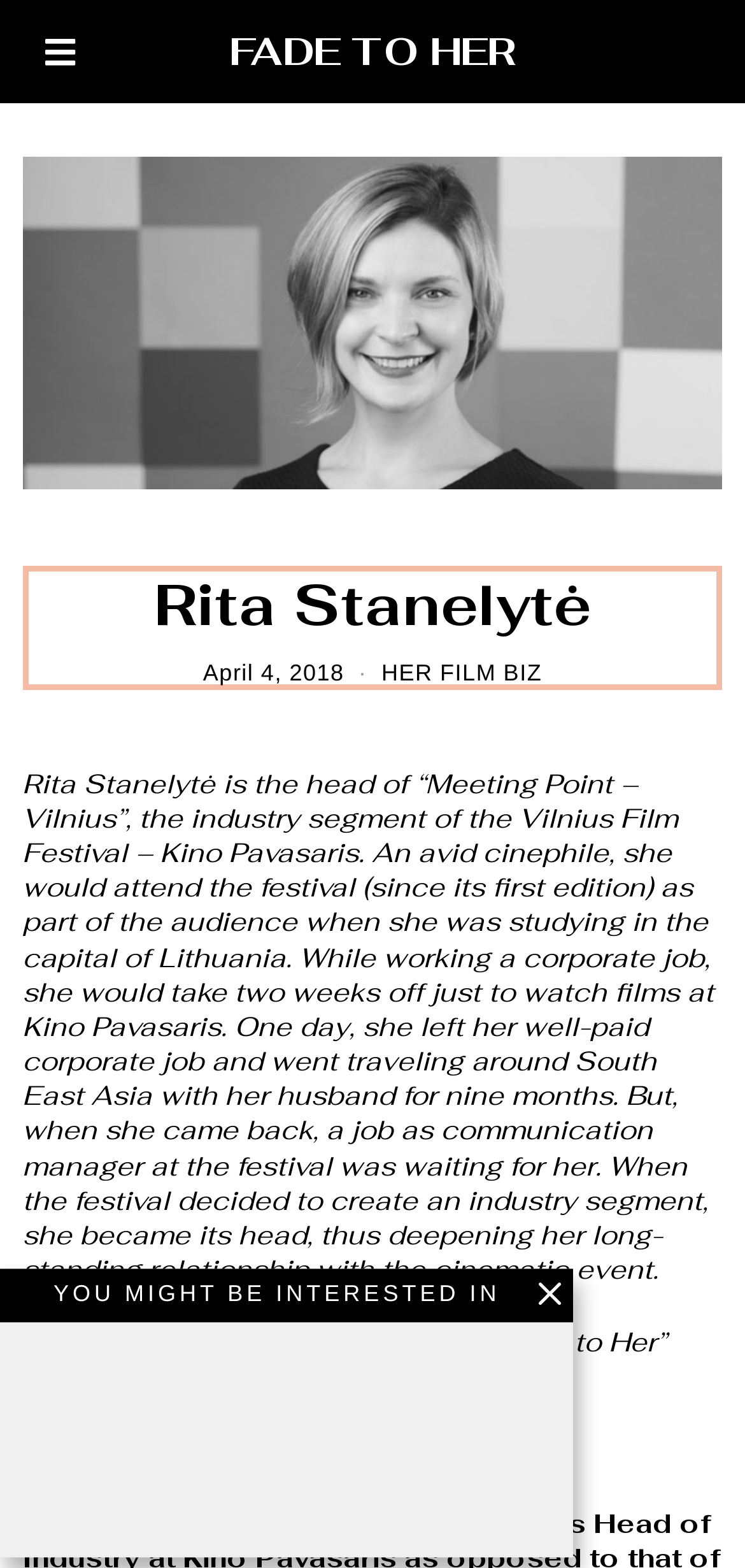Respond to the following query with just one word or a short phrase: 
What is Rita's profession?

Head of Meeting Point – Vilnius